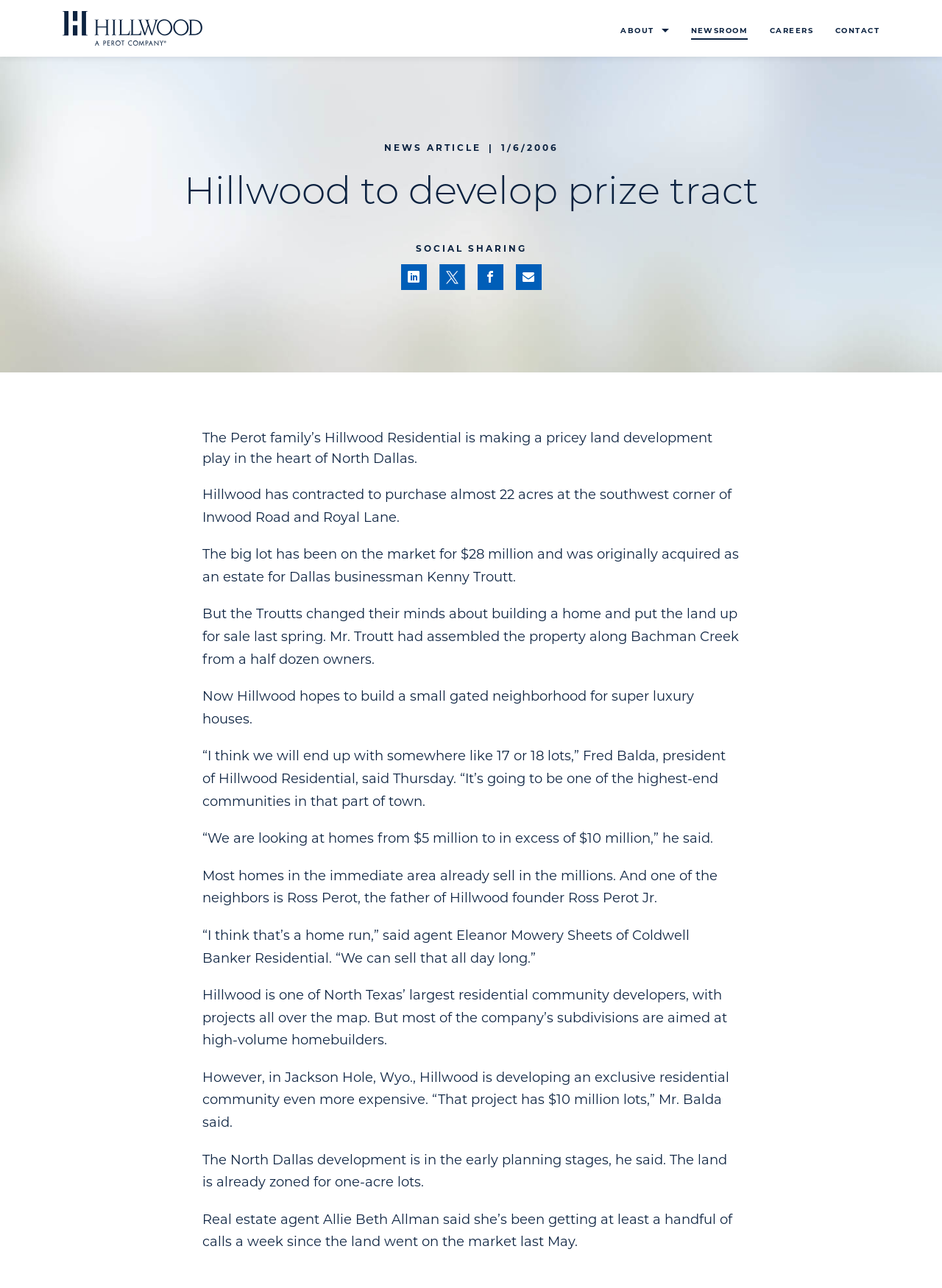Elaborate on the webpage's design and content in a detailed caption.

This webpage appears to be a news article about Hillwood Residential, a company founded by Ross Perot Jr., developing a luxury residential community in North Dallas. 

At the top left corner, there is a link to the home page accompanied by an image. To the right of this, there is a navigation menu with links to "ABOUT", "NEWSROOM", "CAREERS", and "CONTACT". 

Below the navigation menu, there is a heading that reads "Hillwood to develop prize tract". 

On the left side of the page, there is a section with a "NEWS ARTICLE" label, followed by a date "1/6/2006". 

Below this section, there is a large article that takes up most of the page. The article discusses Hillwood Residential's plan to develop a small gated neighborhood for super luxury houses on a 22-acre lot in North Dallas. The article quotes Fred Balda, president of Hillwood Residential, and real estate agents Eleanor Mowery Sheets and Allie Beth Allman. 

On the right side of the article, there is a section labeled "SOCIAL SHARING" with links to share the article on social media platforms.